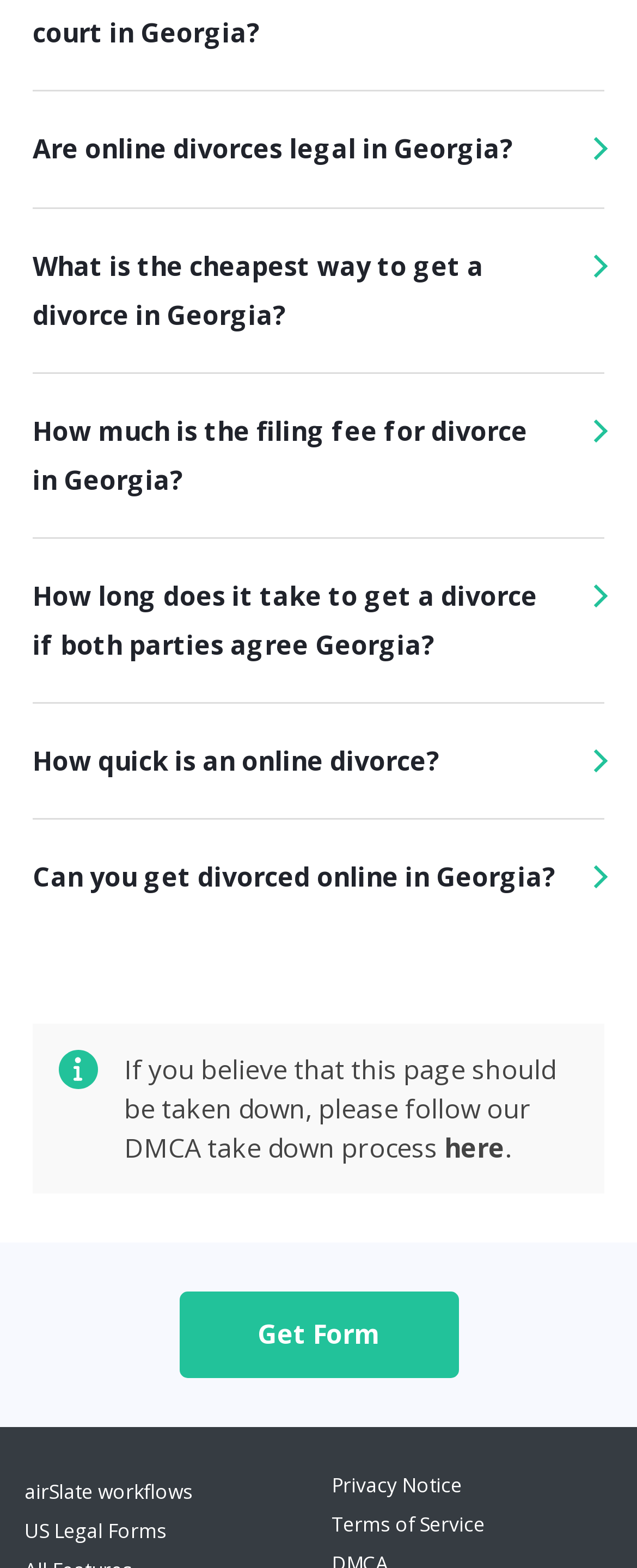Identify the bounding box coordinates of the clickable region necessary to fulfill the following instruction: "Learn about Philbrook Museum of Art". The bounding box coordinates should be four float numbers between 0 and 1, i.e., [left, top, right, bottom].

None